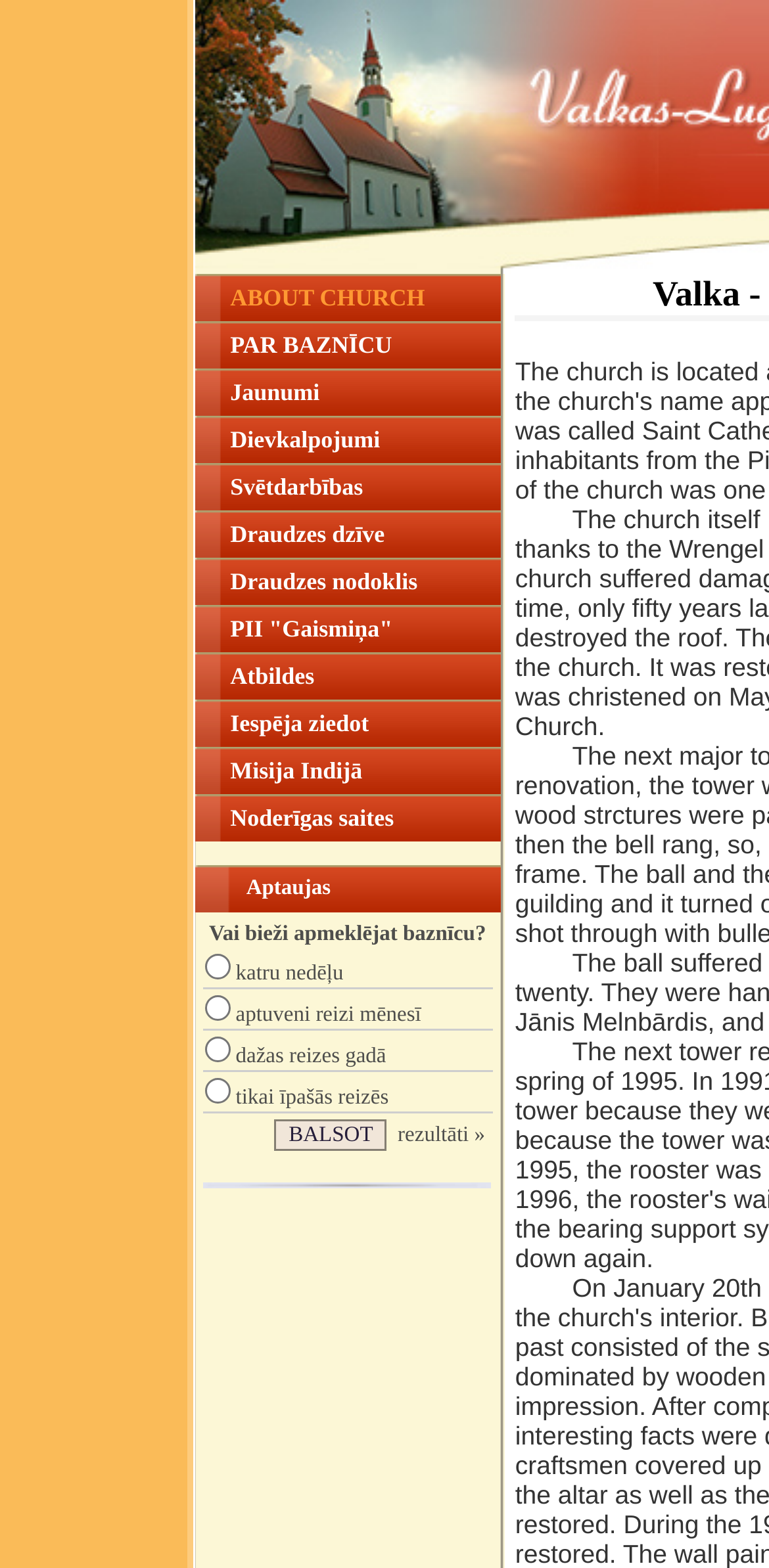From the details in the image, provide a thorough response to the question: What is the purpose of the table in the second layout table?

The table in the second layout table appears to be a survey or questionnaire, with questions such as 'Vai bieži apmeklējat baznīcu?' and options to select from, such as 'katru nedēļu'. This suggests that the table is intended to collect information from users.